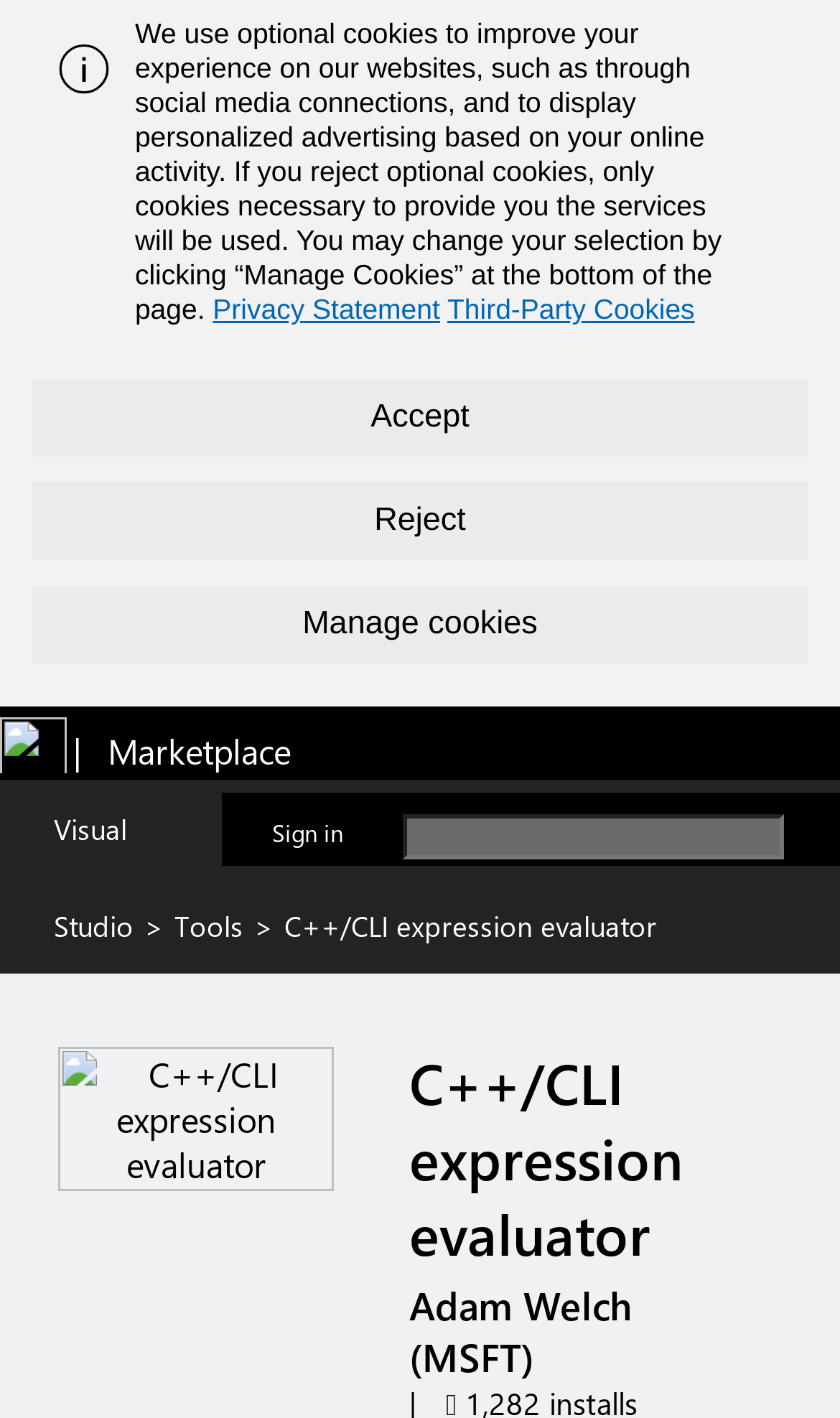Give a one-word or short phrase answer to this question: 
What is the logo next to the Marketplace logo?

Visual Studio logo